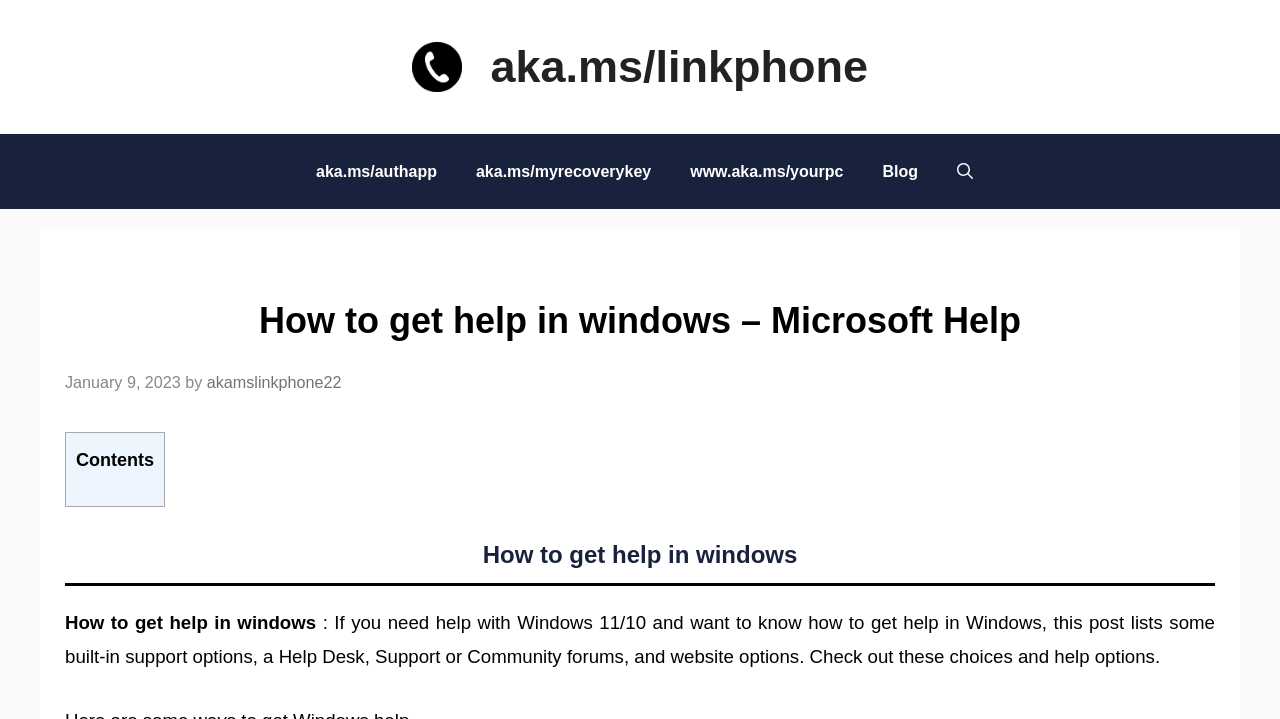Based on the image, provide a detailed response to the question:
What is the category of the webpage's content?

The webpage's content is categorized under Microsoft Help, as indicated by the banner element at the top of the webpage.